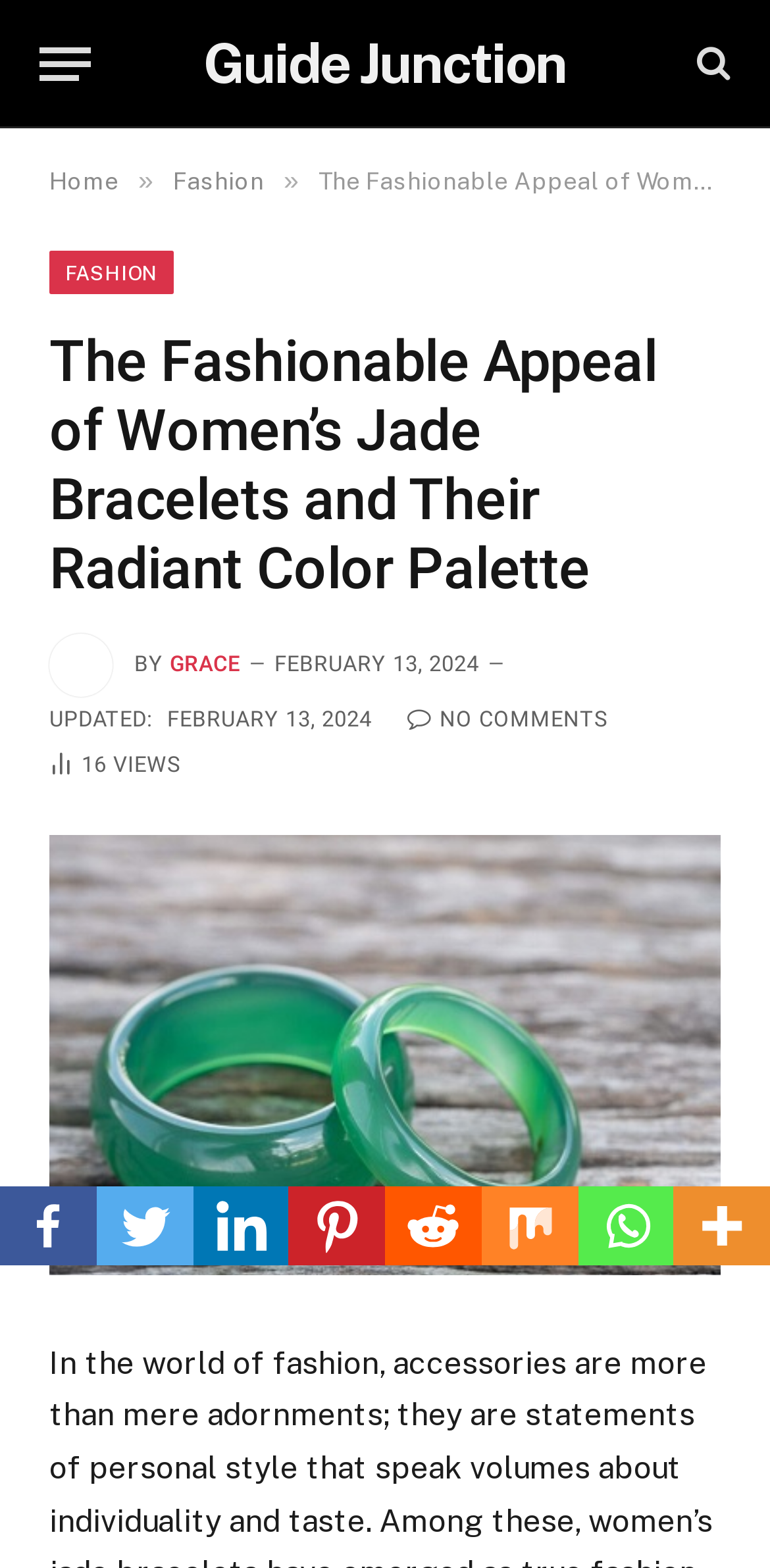Answer the following inquiry with a single word or phrase:
What is the author of the article?

GRACE